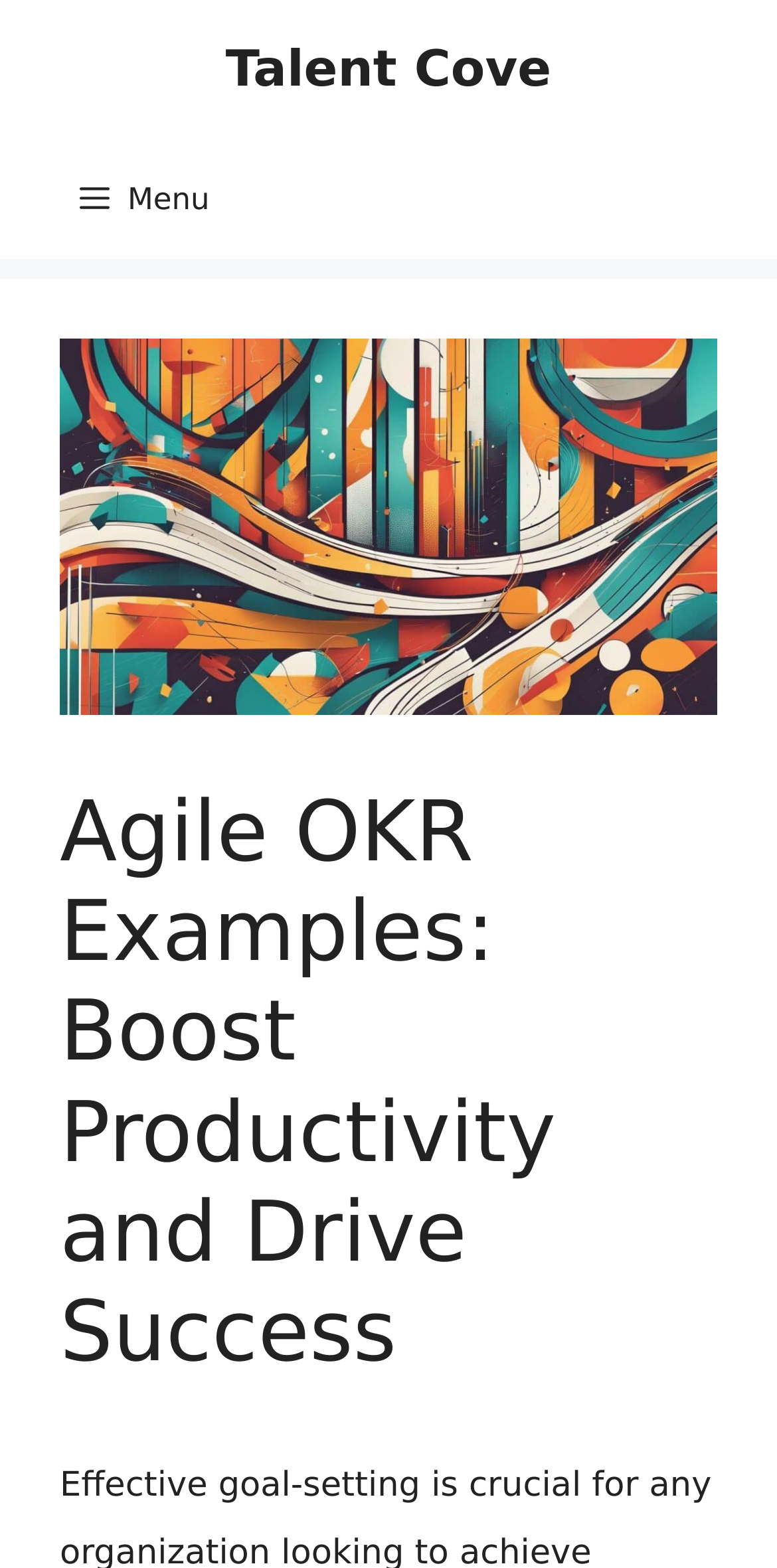Identify the text that serves as the heading for the webpage and generate it.

Agile OKR Examples: Boost Productivity and Drive Success